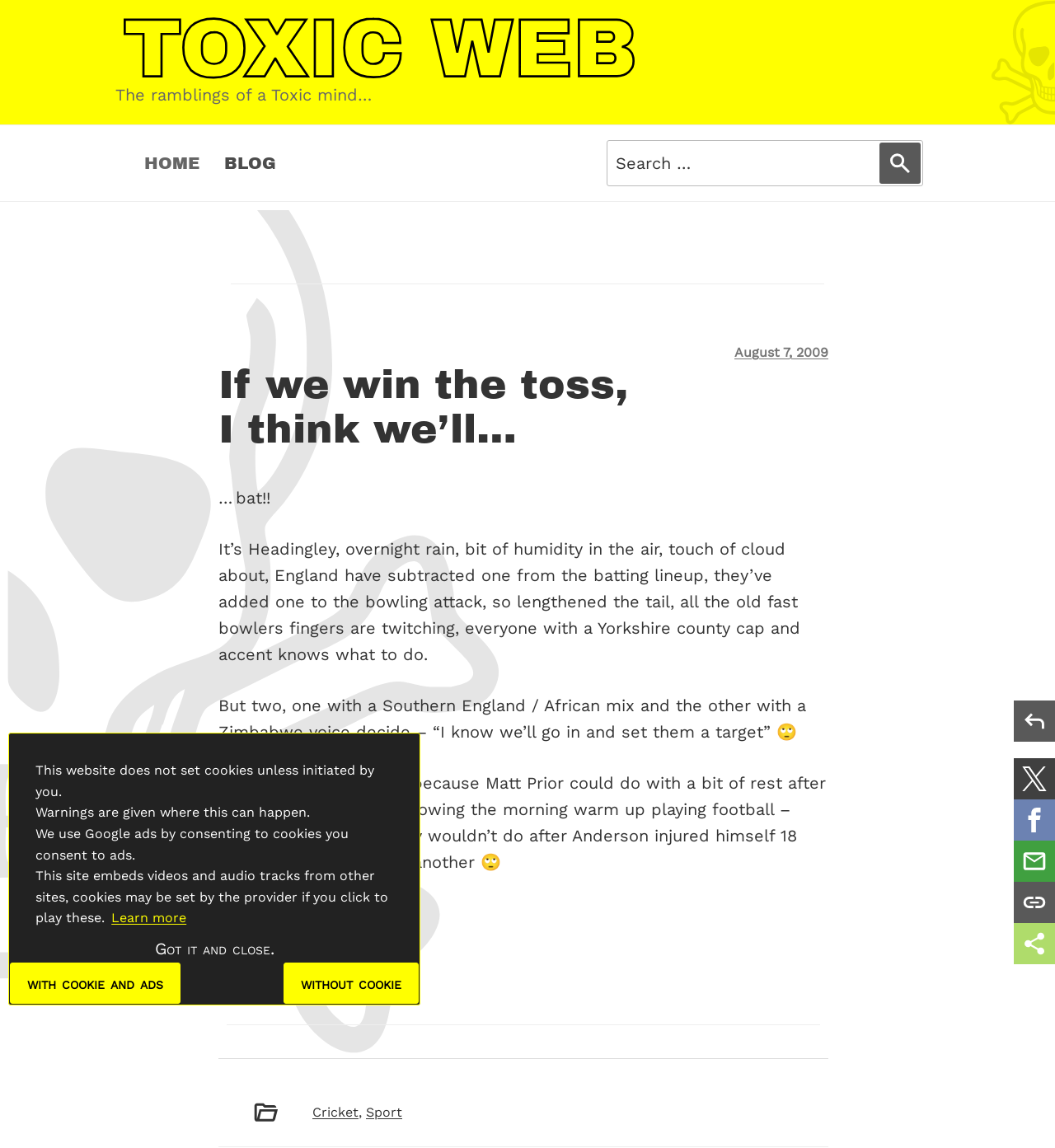Please identify the bounding box coordinates of the area that needs to be clicked to fulfill the following instruction: "Click on the 'reply' link."

[0.961, 0.61, 1.0, 0.646]